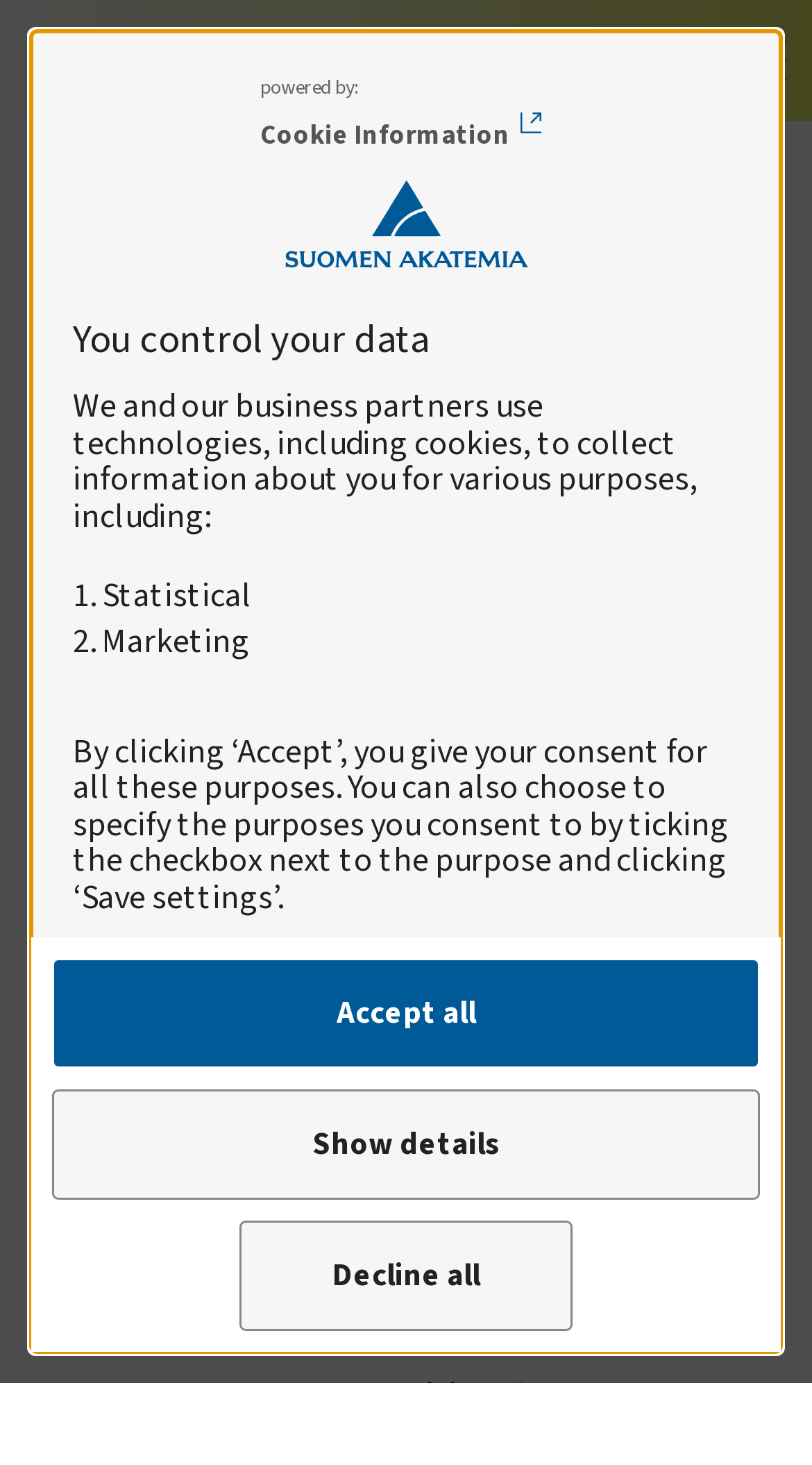Please provide a comprehensive answer to the question based on the screenshot: What is the purpose of the technologies used by the website?

I read the dialog box which explains the use of technologies, including cookies, and found that the purposes are Statistical and Marketing, as listed in the dialog box.